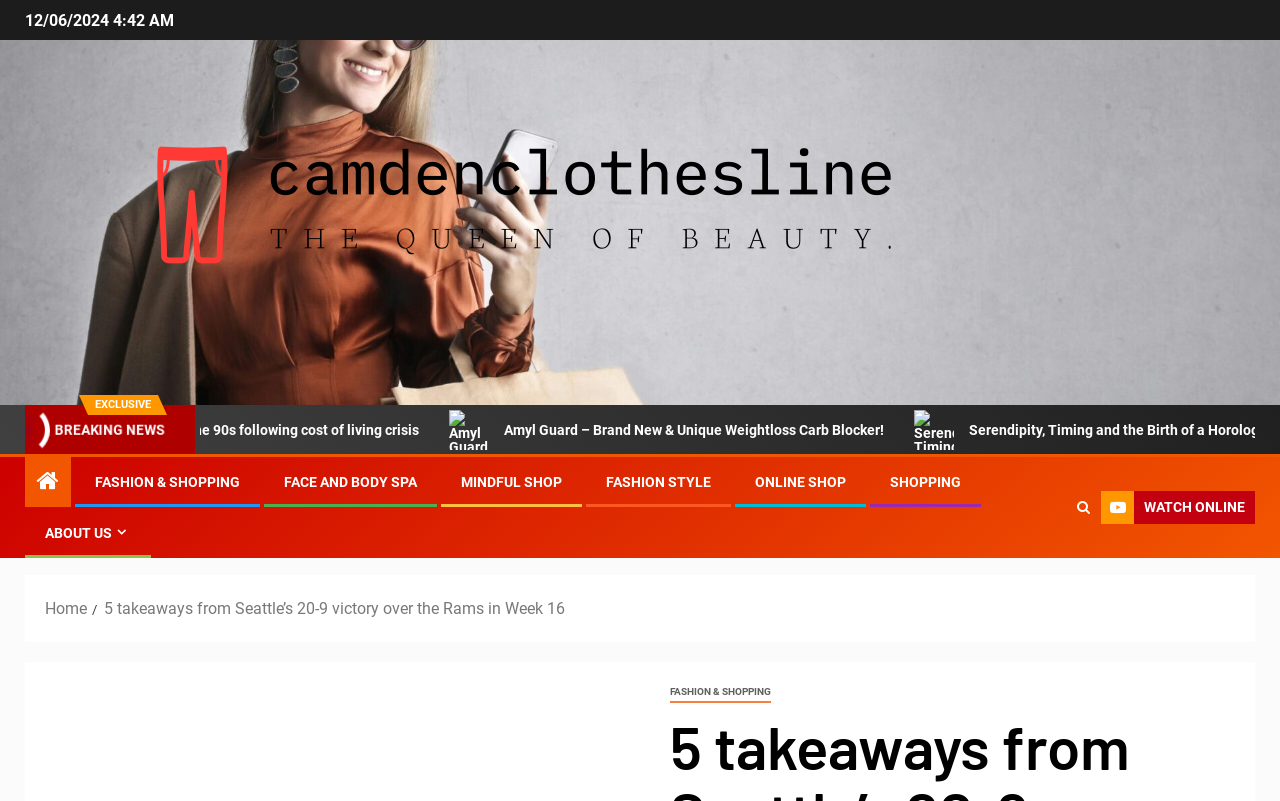Extract the primary heading text from the webpage.

5 takeaways from Seattle’s 20-9 victory over the Rams in Week 16